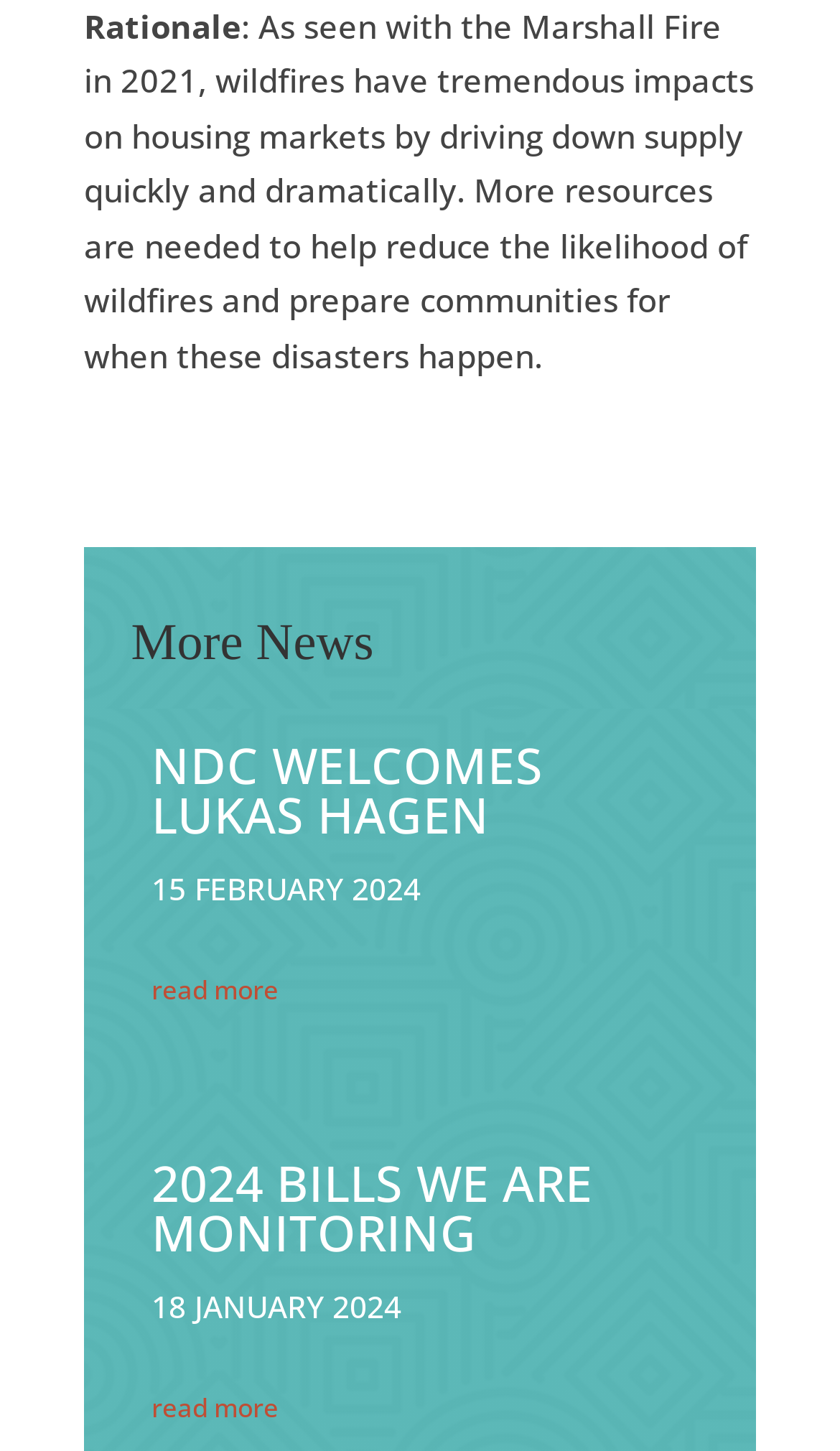Find the coordinates for the bounding box of the element with this description: "NDC Welcomes Lukas Hagen".

[0.18, 0.505, 0.647, 0.584]